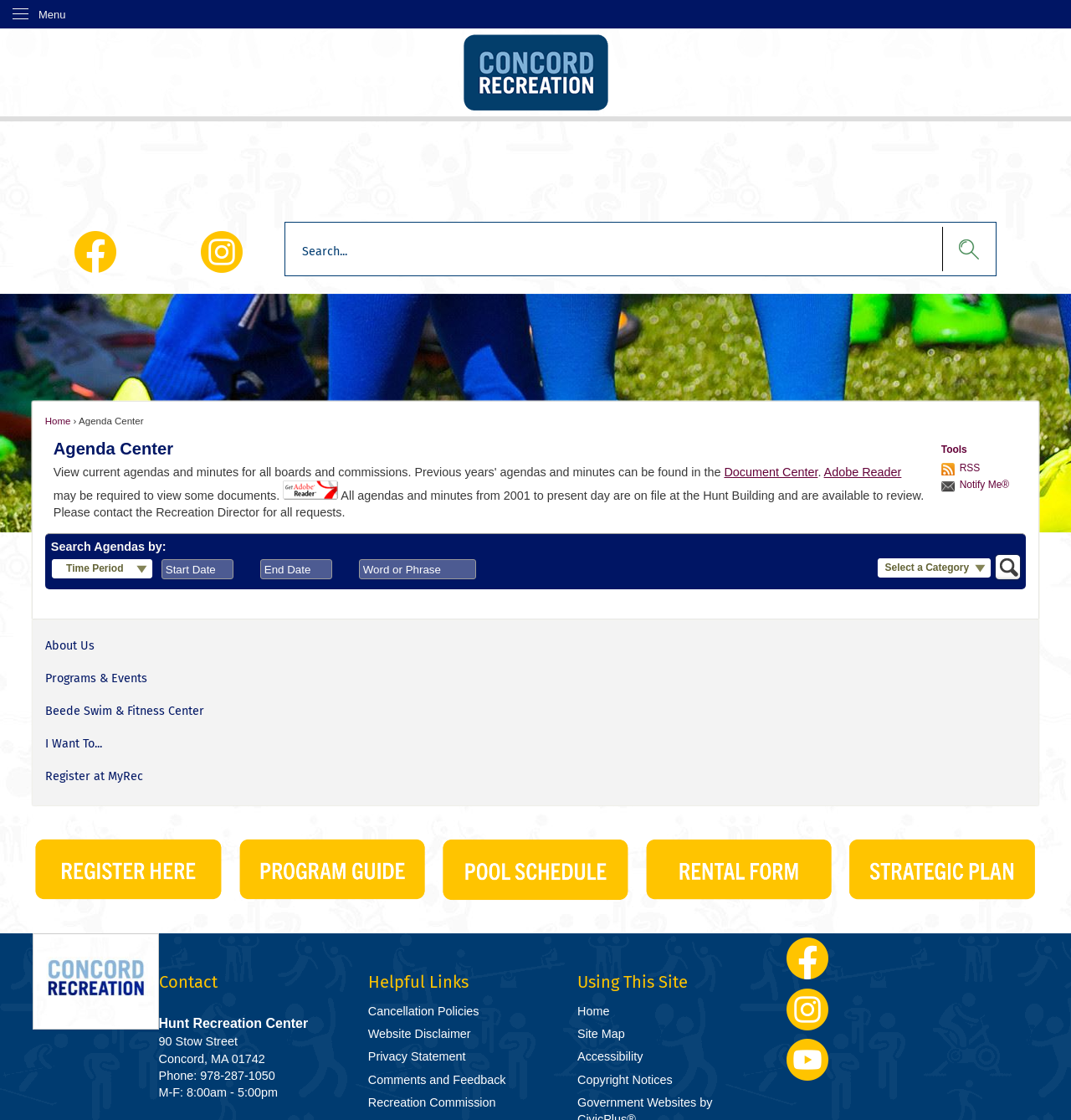For the given element description 11, determine the bounding box coordinates of the UI element. The coordinates should follow the format (top-left x, top-left y, bottom-right x, bottom-right y) and be within the range of 0 to 1.

[0.345, 0.612, 0.369, 0.635]